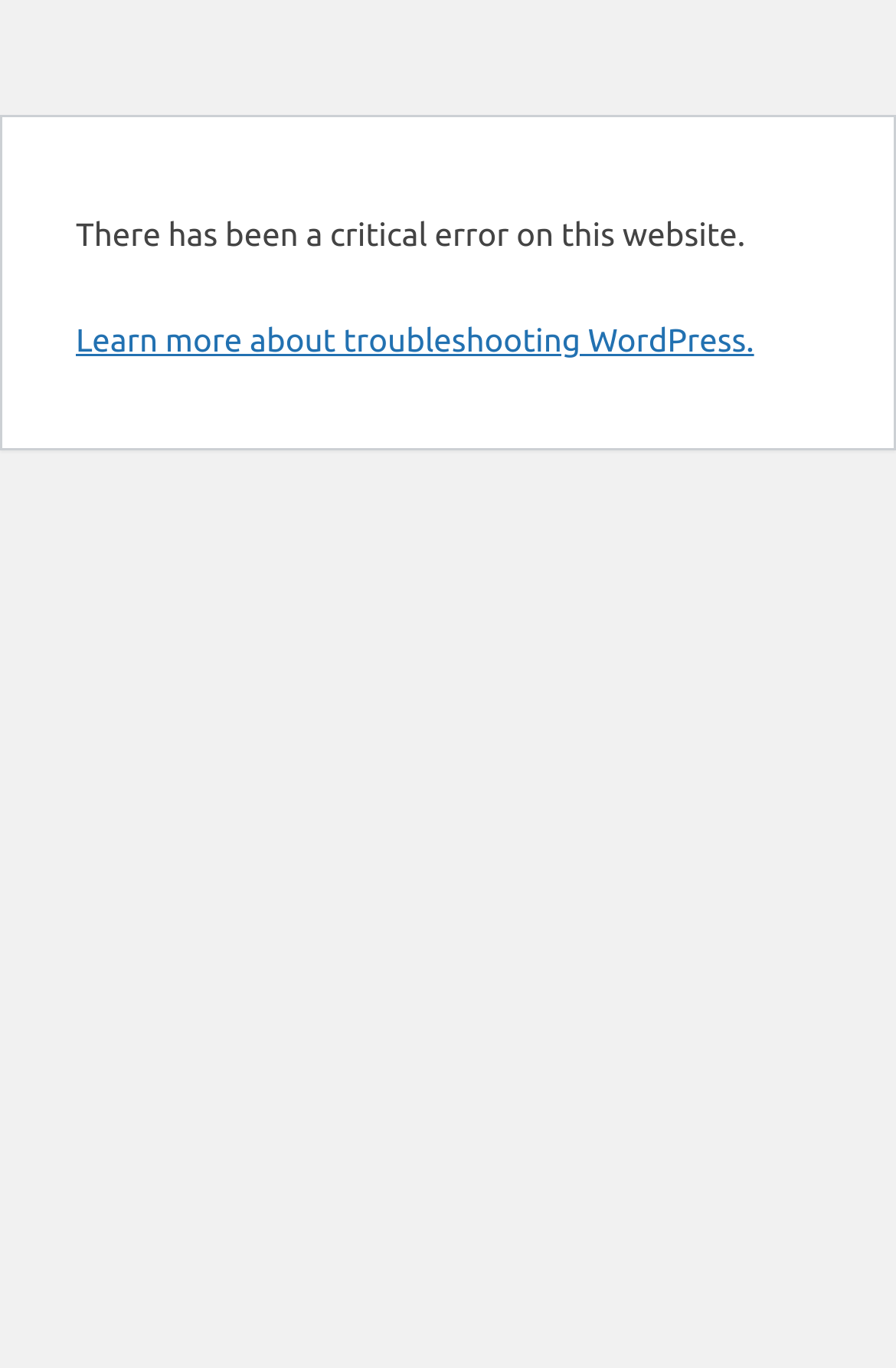Provide the bounding box coordinates of the UI element this sentence describes: "Learn more about troubleshooting WordPress.".

[0.085, 0.235, 0.842, 0.262]